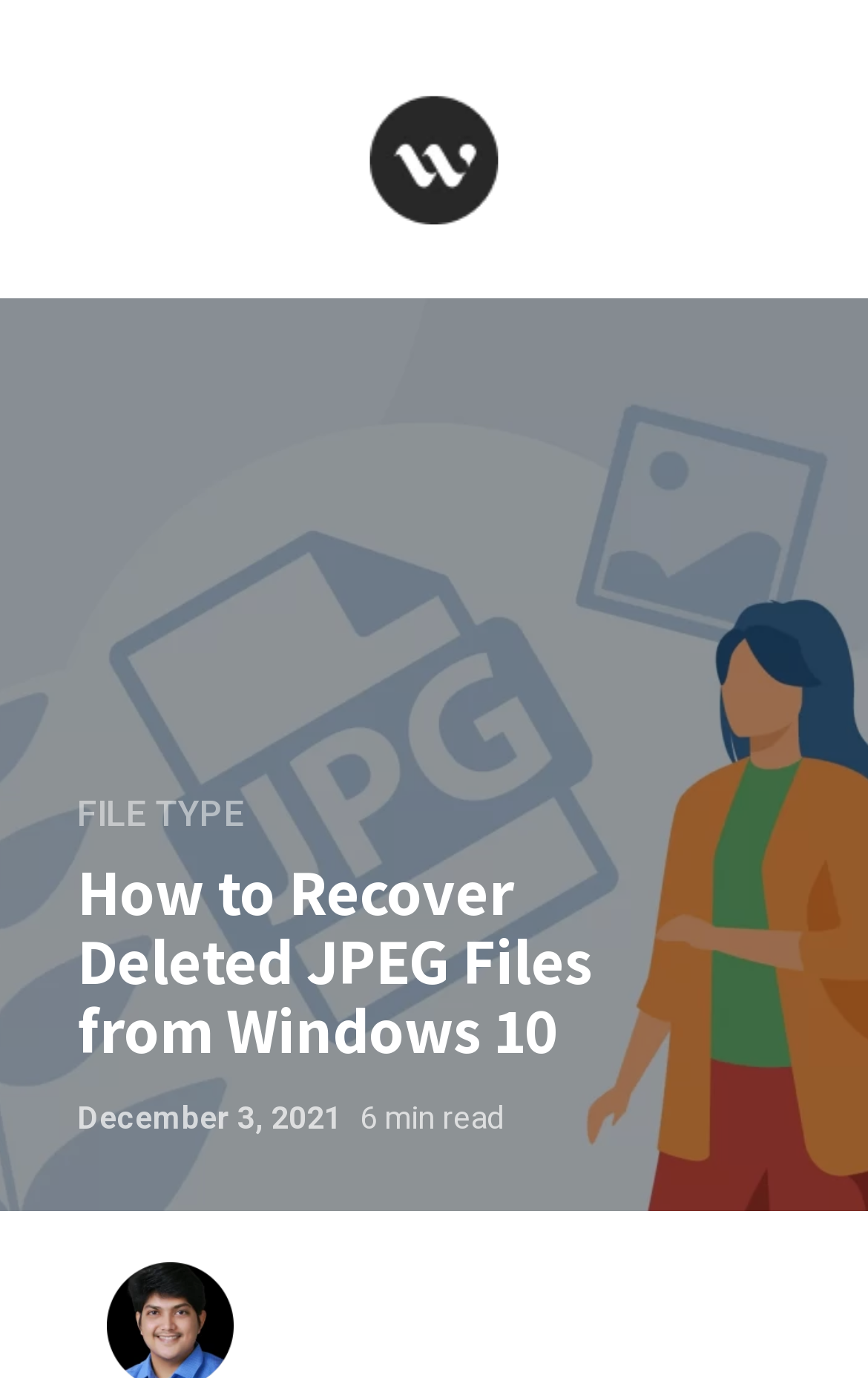Craft a detailed narrative of the webpage's structure and content.

The webpage is a guide on how to recover deleted JPEG files from Windows 10. At the top, there is a link to "Data Recovery Wiki" positioned slightly above the center of the page. Below this link, there is a heading that reads "How to Recover Deleted JPEG Files from Windows 10". 

To the right of the heading, there is a link labeled "FILE TYPE". Directly below the heading, there is a timestamp indicating that the article was published on December 3, 2021. Next to the timestamp, there is a text that reads "6 min read", suggesting that the article can be read in 6 minutes.